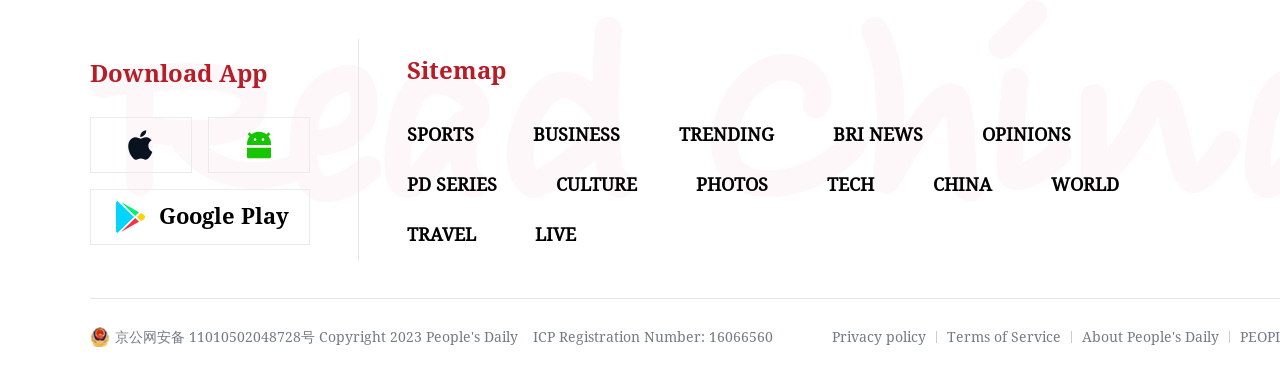Pinpoint the bounding box coordinates of the area that should be clicked to complete the following instruction: "Check the trending news". The coordinates must be given as four float numbers between 0 and 1, i.e., [left, top, right, bottom].

[0.53, 0.327, 0.605, 0.383]